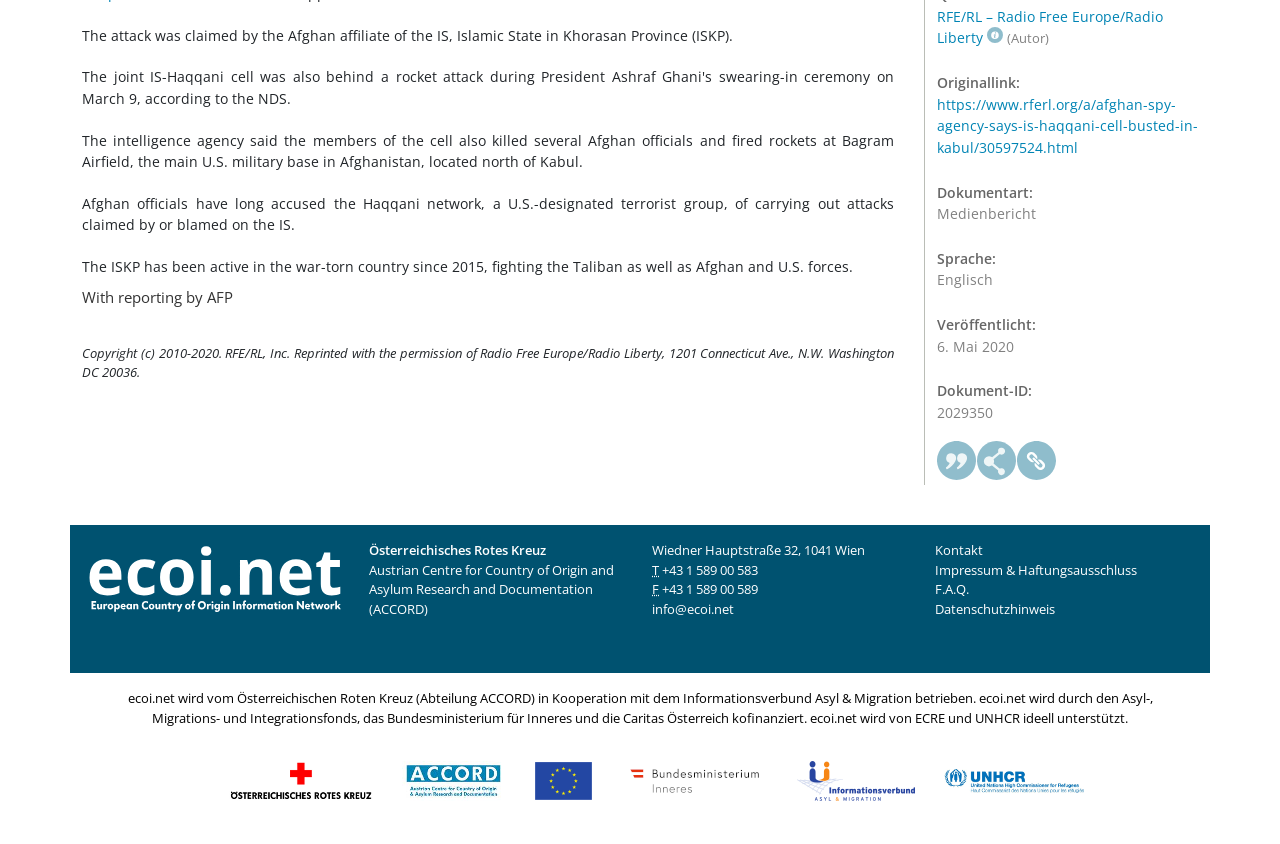Determine the bounding box coordinates (top-left x, top-left y, bottom-right x, bottom-right y) of the UI element described in the following text: alt="ecoi.net"

[0.067, 0.675, 0.27, 0.696]